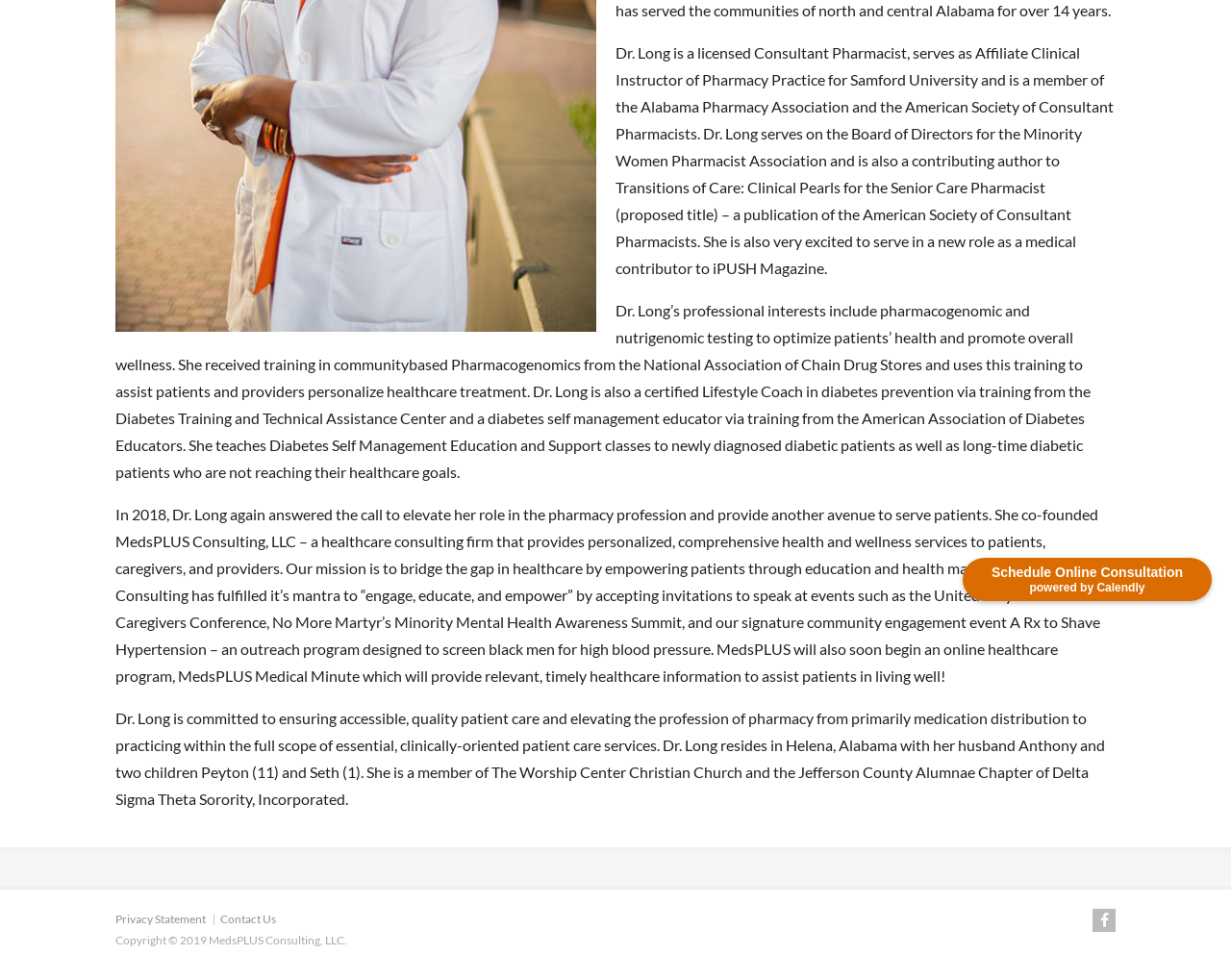Extract the bounding box coordinates for the UI element described as: "Home Improvement".

None